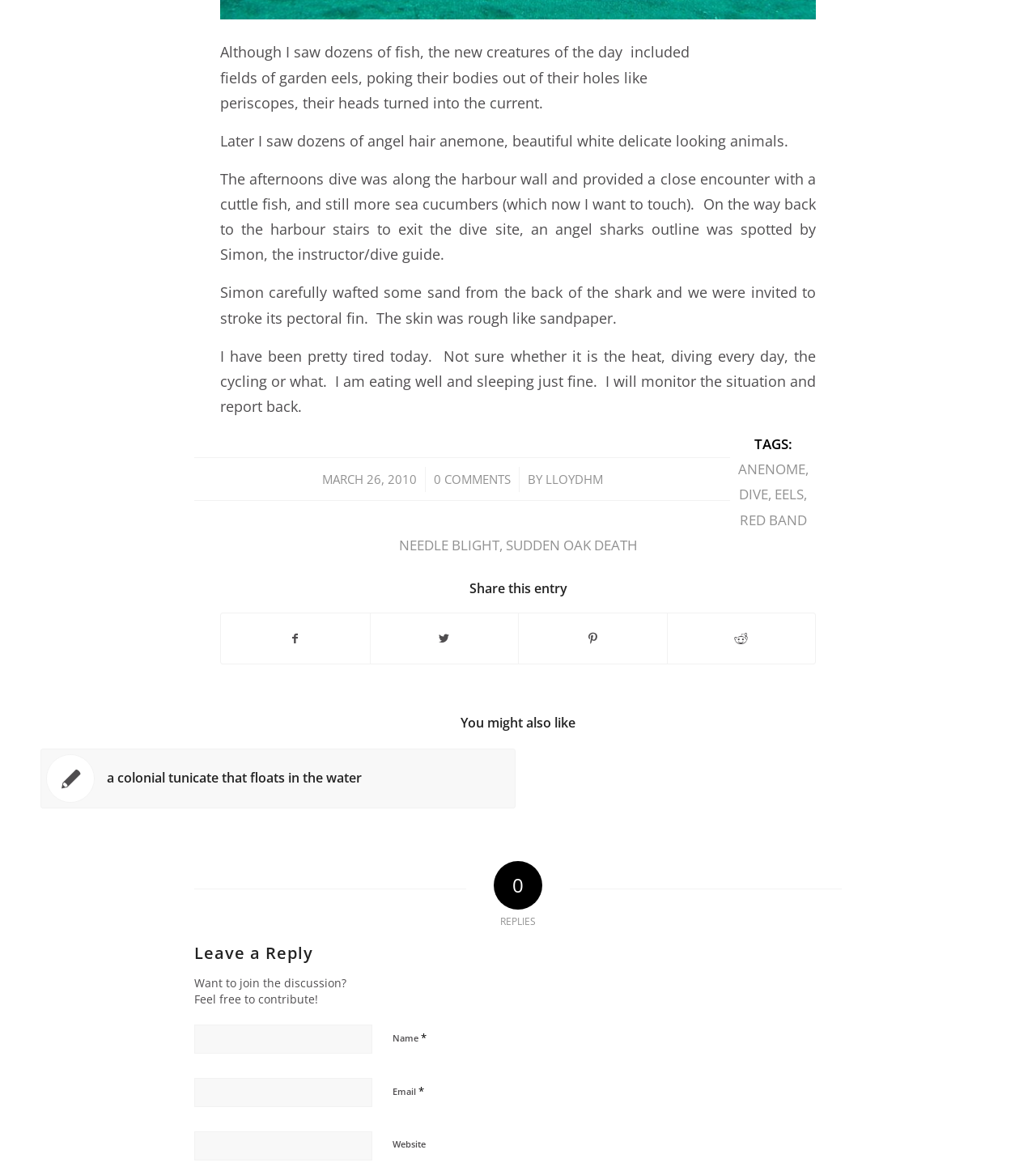Please identify the bounding box coordinates of the element I should click to complete this instruction: 'Click on the link to view more about ANENOME'. The coordinates should be given as four float numbers between 0 and 1, like this: [left, top, right, bottom].

[0.712, 0.393, 0.777, 0.409]